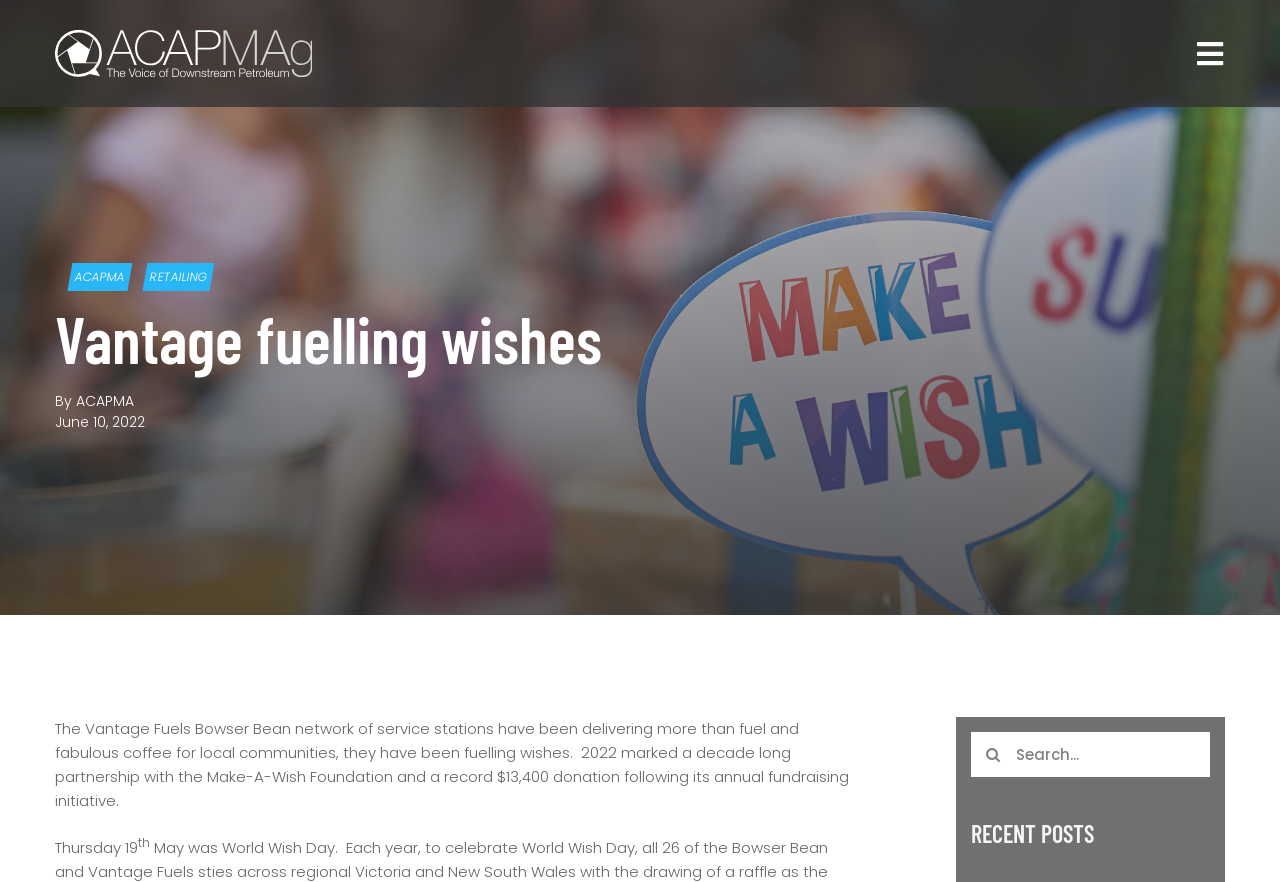Provide a comprehensive caption for the webpage.

The webpage is about Vantage Fuels and their partnership with the Make-A-Wish Foundation. At the top left corner, there is a logo image and a link. Next to it, there is a navigation menu with a toggle button on the right side. The menu contains links to "ABOUT", "RECENT POSTS", "SUBSCRIBE", "CONTACT", and "VISIT ACAPMA.COM.AU".

Below the navigation menu, there are two links, "ACAPMA" and "RETAILING", positioned side by side. Underneath these links, there are three headings: "Vantage fuelling wishes", "By ACAPMA", and "June 10, 2022". 

The main content of the webpage is a paragraph of text that describes the Vantage Fuels Bowser Bean network and their fundraising initiative for the Make-A-Wish Foundation. This text is positioned below the headings. 

On the right side of the page, there is a search bar with a search button and a magnifying glass icon. Above the search bar, there is a heading "RECENT POSTS". At the very bottom of the page, there is a small text "Thursday 19" with a superscript.